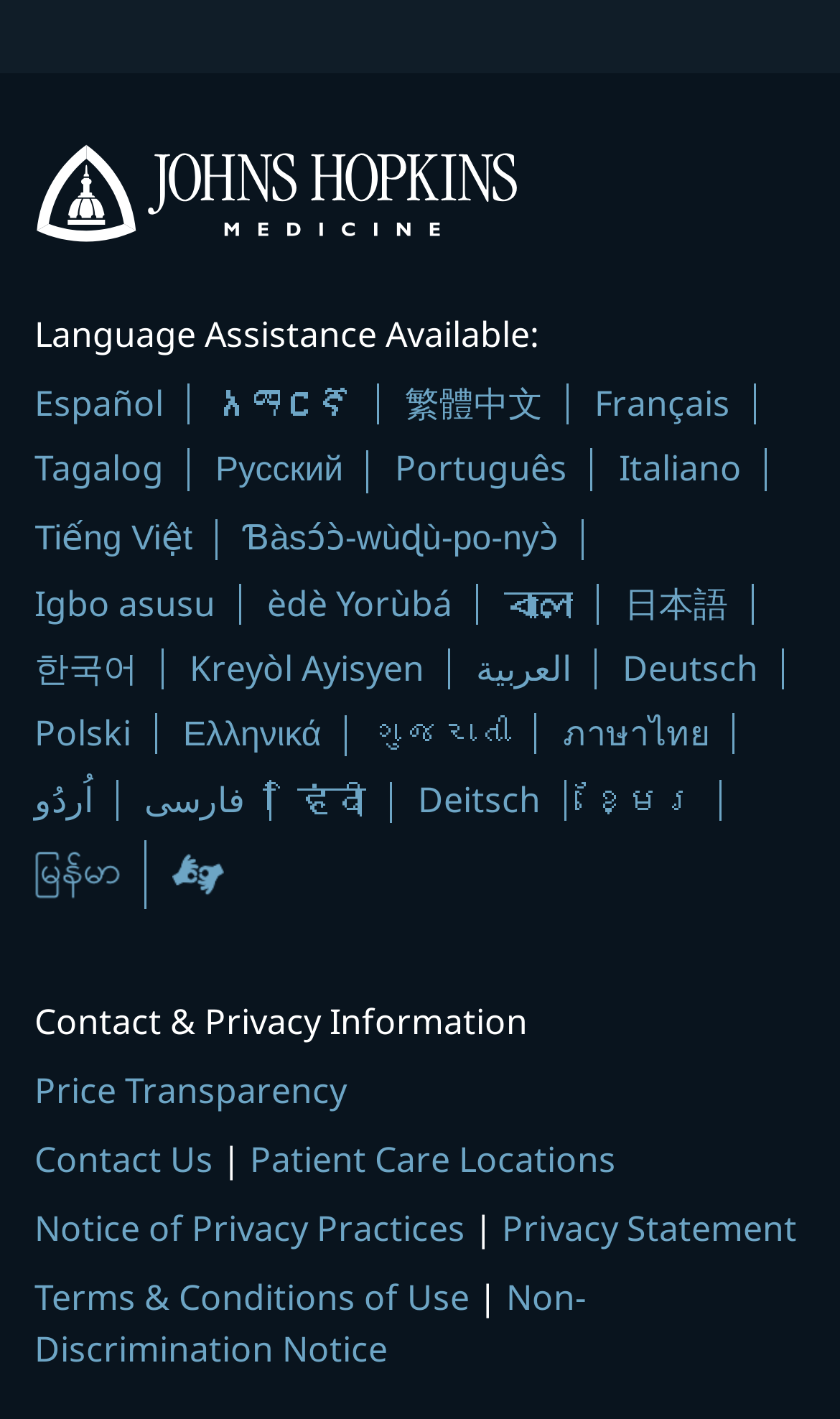Locate the bounding box coordinates of the element that should be clicked to fulfill the instruction: "View Price Transparency".

[0.041, 0.752, 0.413, 0.786]